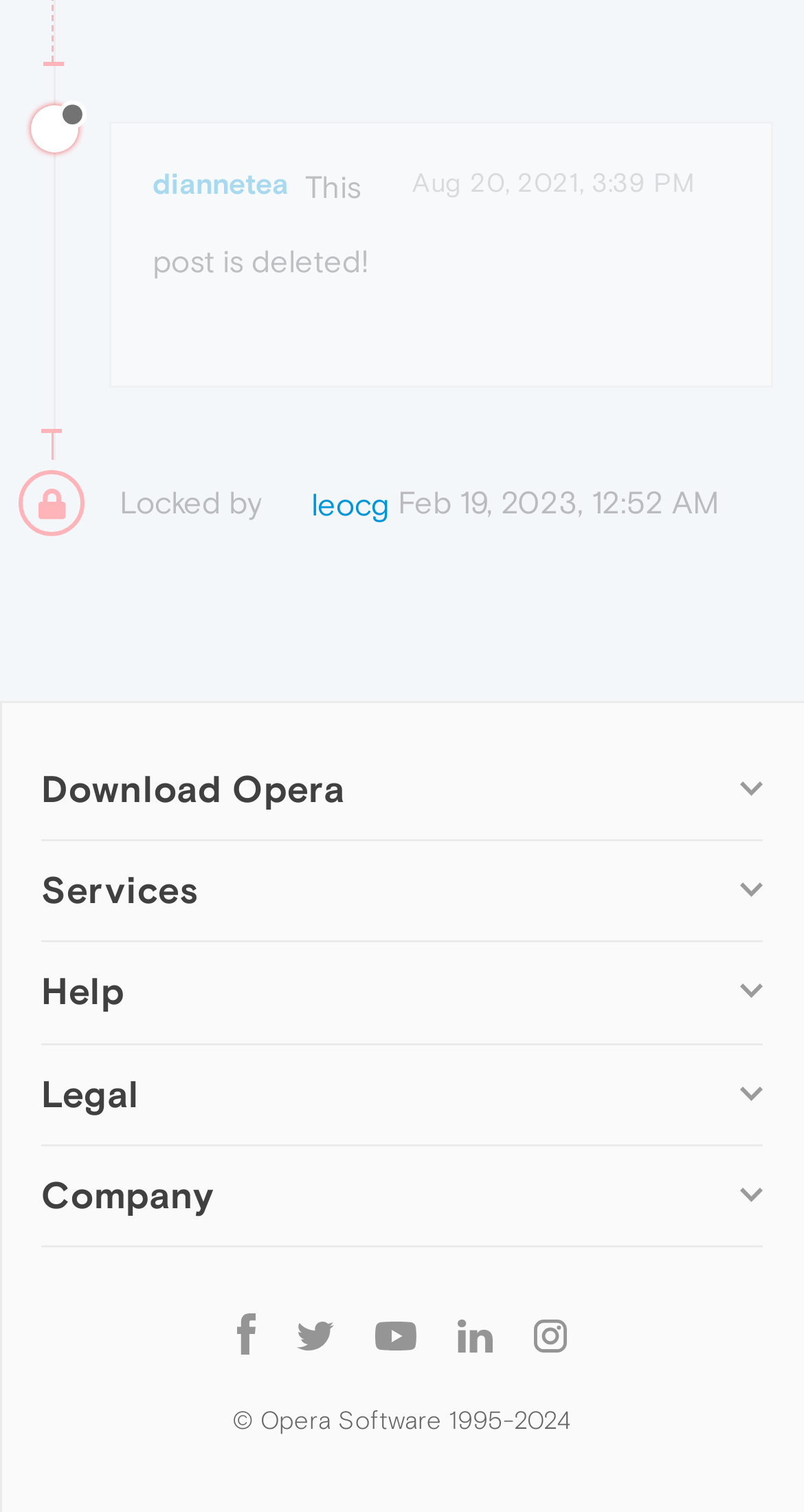Please specify the bounding box coordinates of the region to click in order to perform the following instruction: "Check Help & support".

[0.051, 0.711, 0.27, 0.73]